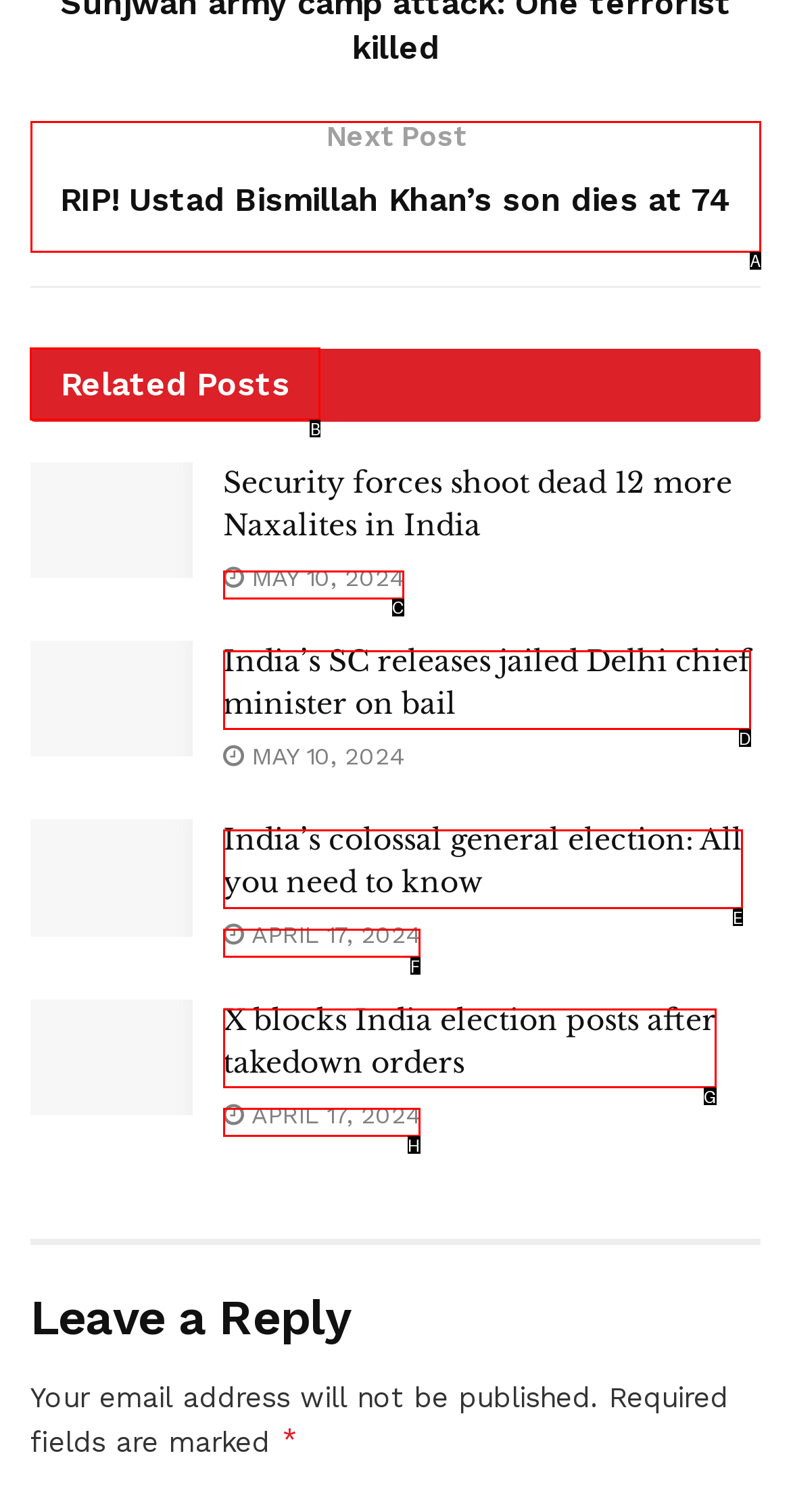Determine the letter of the element you should click to carry out the task: View related posts
Answer with the letter from the given choices.

B